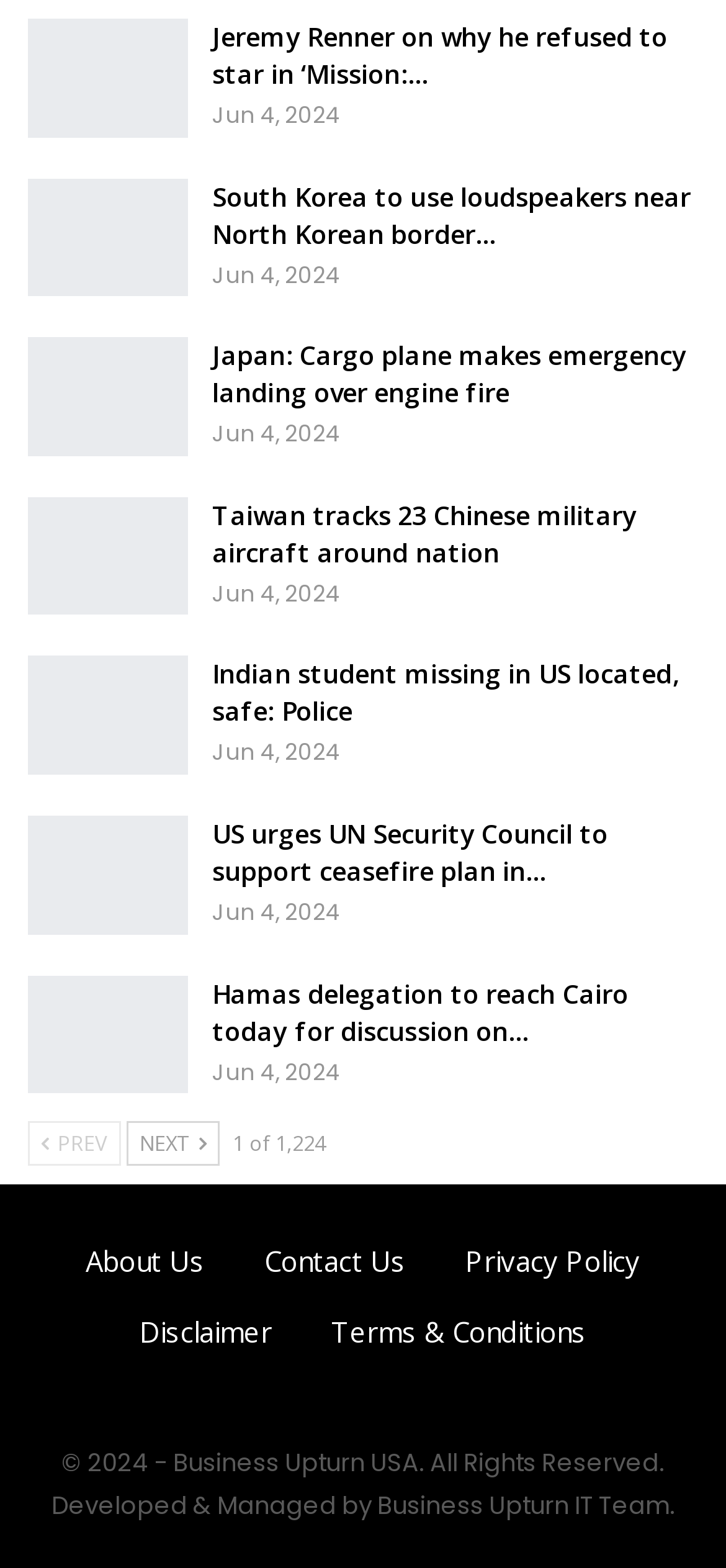Locate the bounding box coordinates of the clickable part needed for the task: "Click on the link to read about South Korea using loudspeakers near North Korean border".

[0.292, 0.113, 0.952, 0.16]